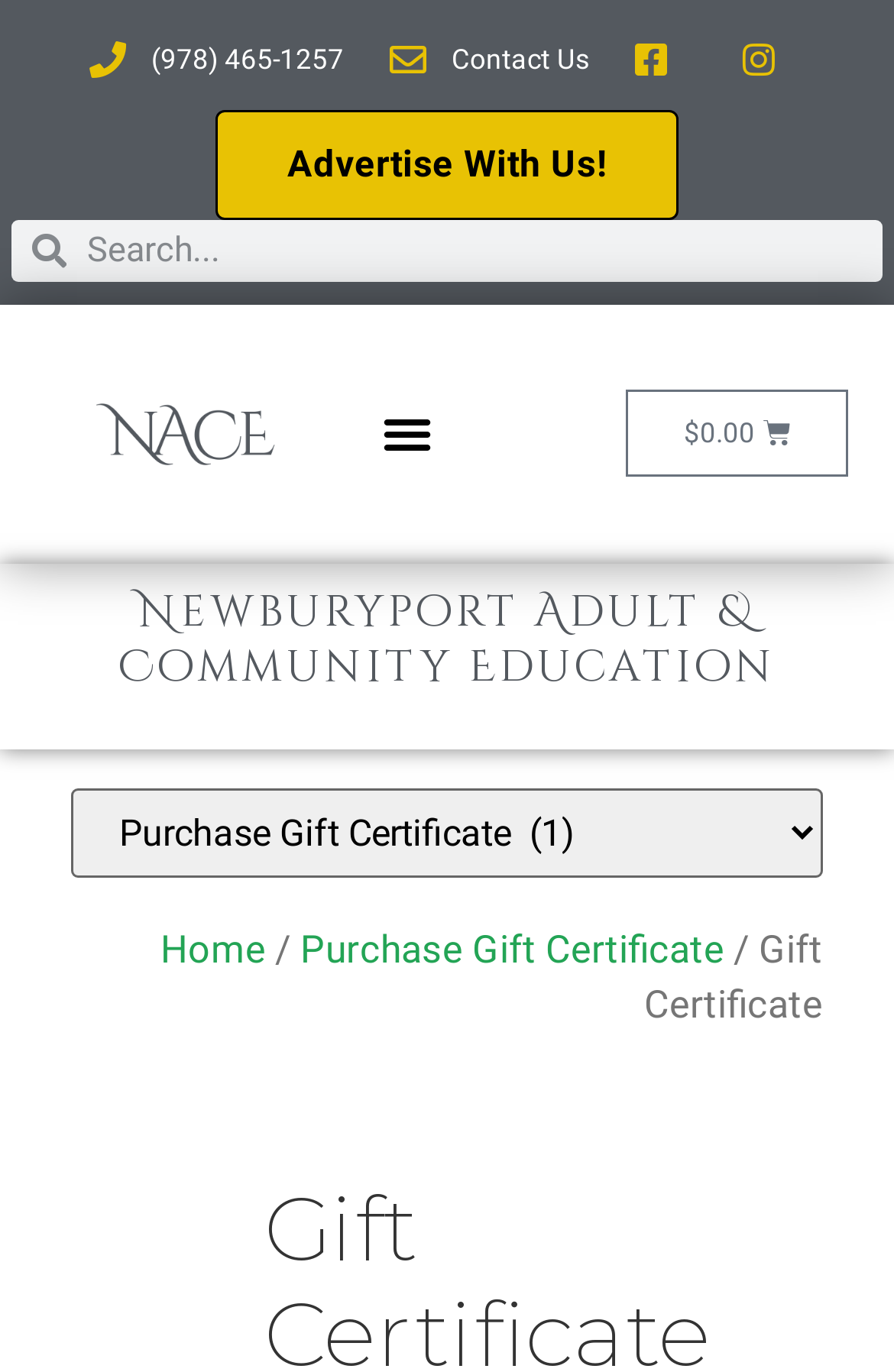What is the purpose of this webpage?
Using the image, respond with a single word or phrase.

Purchase Gift Certificate